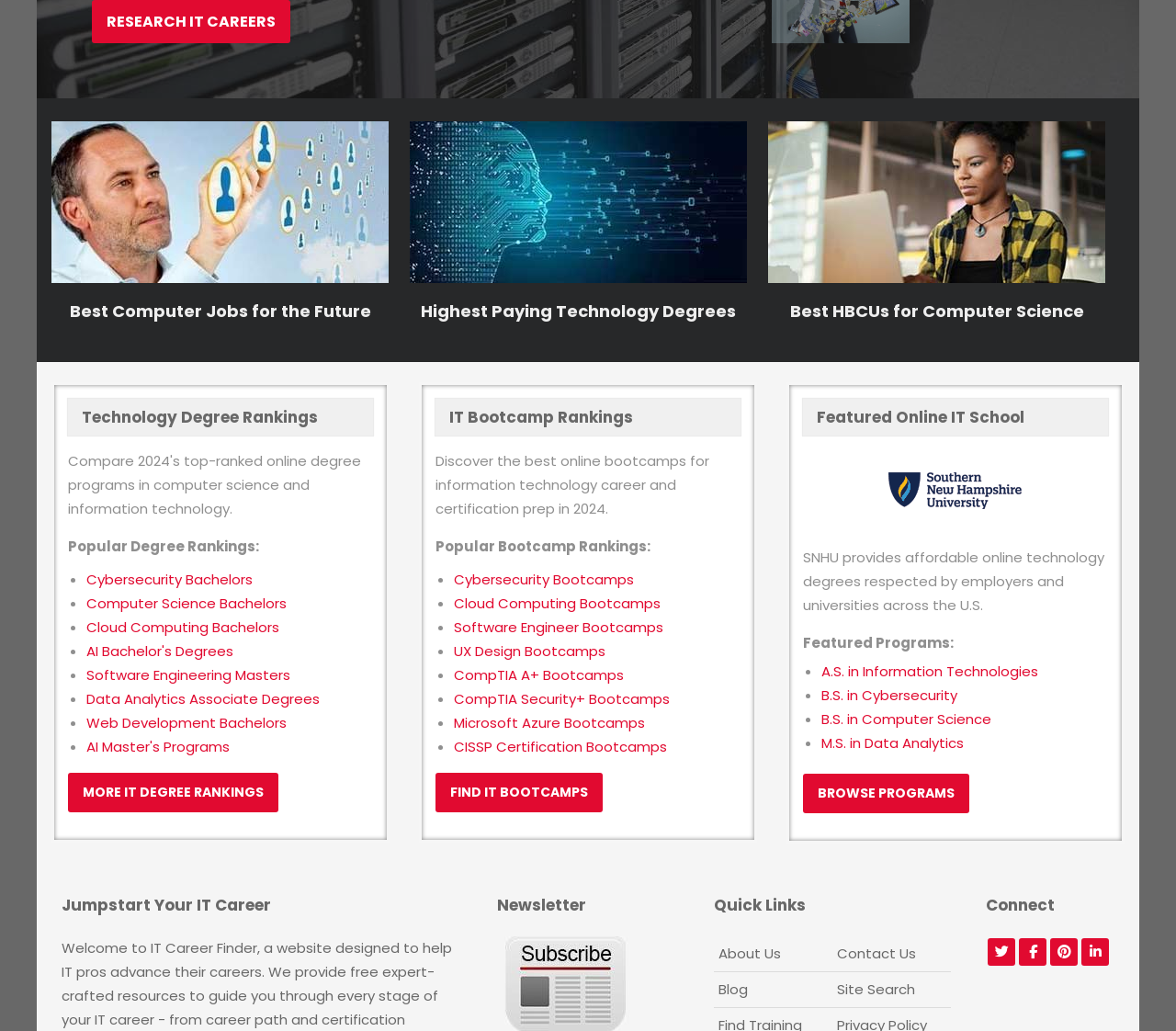Using the webpage screenshot and the element description About Us, determine the bounding box coordinates. Specify the coordinates in the format (top-left x, top-left y, bottom-right x, bottom-right y) with values ranging from 0 to 1.

[0.611, 0.916, 0.664, 0.934]